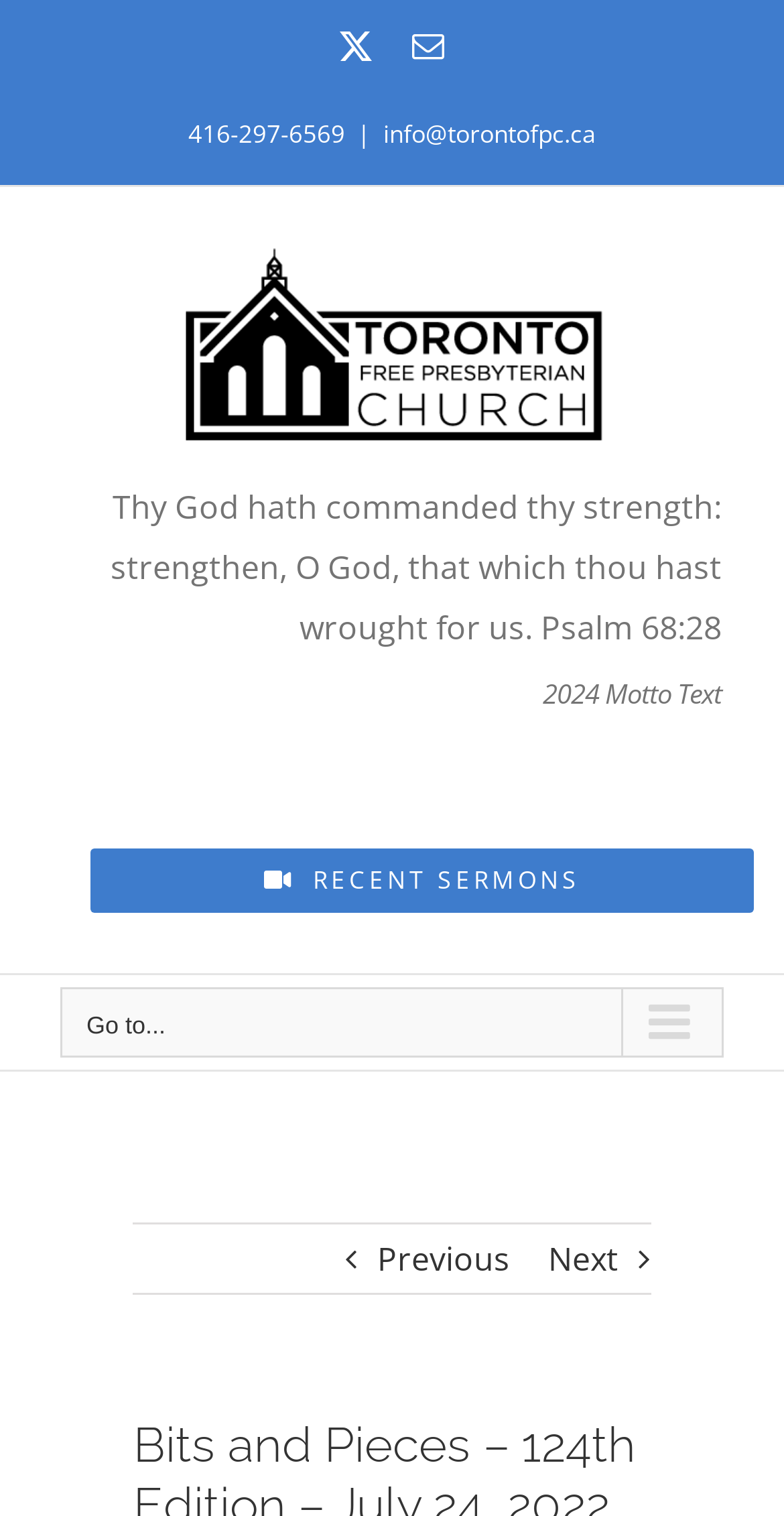Generate a thorough description of the webpage.

The webpage appears to be a blog or news article page from TorontoFPC, with the title "Bits and Pieces – 124th Edition – July 24, 2022". At the top right corner, there are three links: "X" to close, "Email" to share, and a phone number "416-297-6569" with an email address "info@torontofpc.ca" next to it, separated by a vertical line. 

Below this section, there is a large logo of TorontoFPC, taking up most of the width of the page. 

Underneath the logo, there is a table with two rows. The first row contains a biblical quote "Thy God hath commanded thy strength: strengthen, O God, that which thou hast wrought for us. Psalm 68:28". The second row contains the 2024 Motto Text.

On the right side of the page, there is a link to "RECENT SERMONS". 

At the bottom of the page, there is a main menu navigation section for mobile devices, with a button to expand or collapse the menu. There are also links to navigate to previous and next pages, as well as a "Go to Top" button.